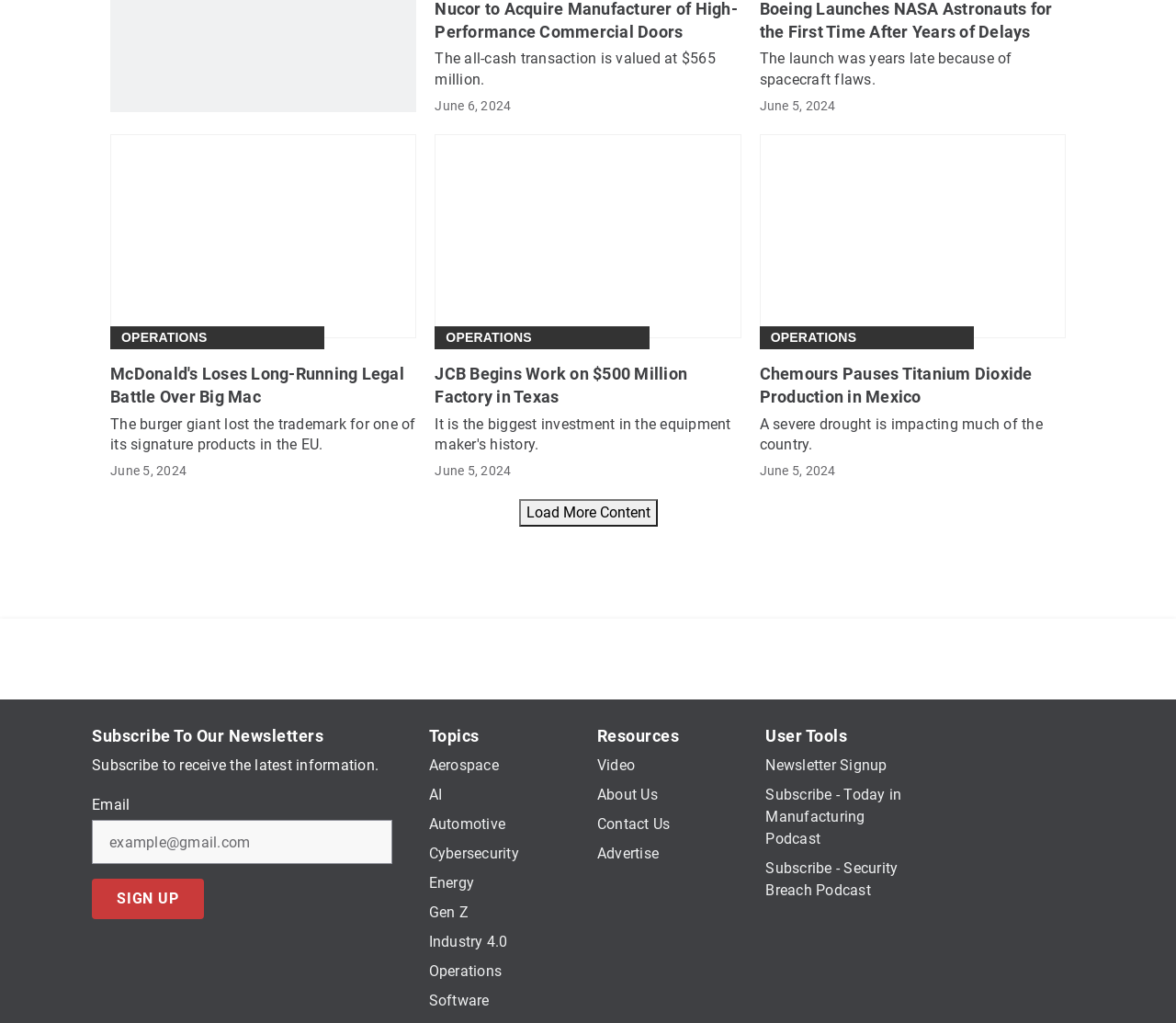Kindly determine the bounding box coordinates of the area that needs to be clicked to fulfill this instruction: "Visit the 'Operations' page".

[0.103, 0.321, 0.176, 0.34]